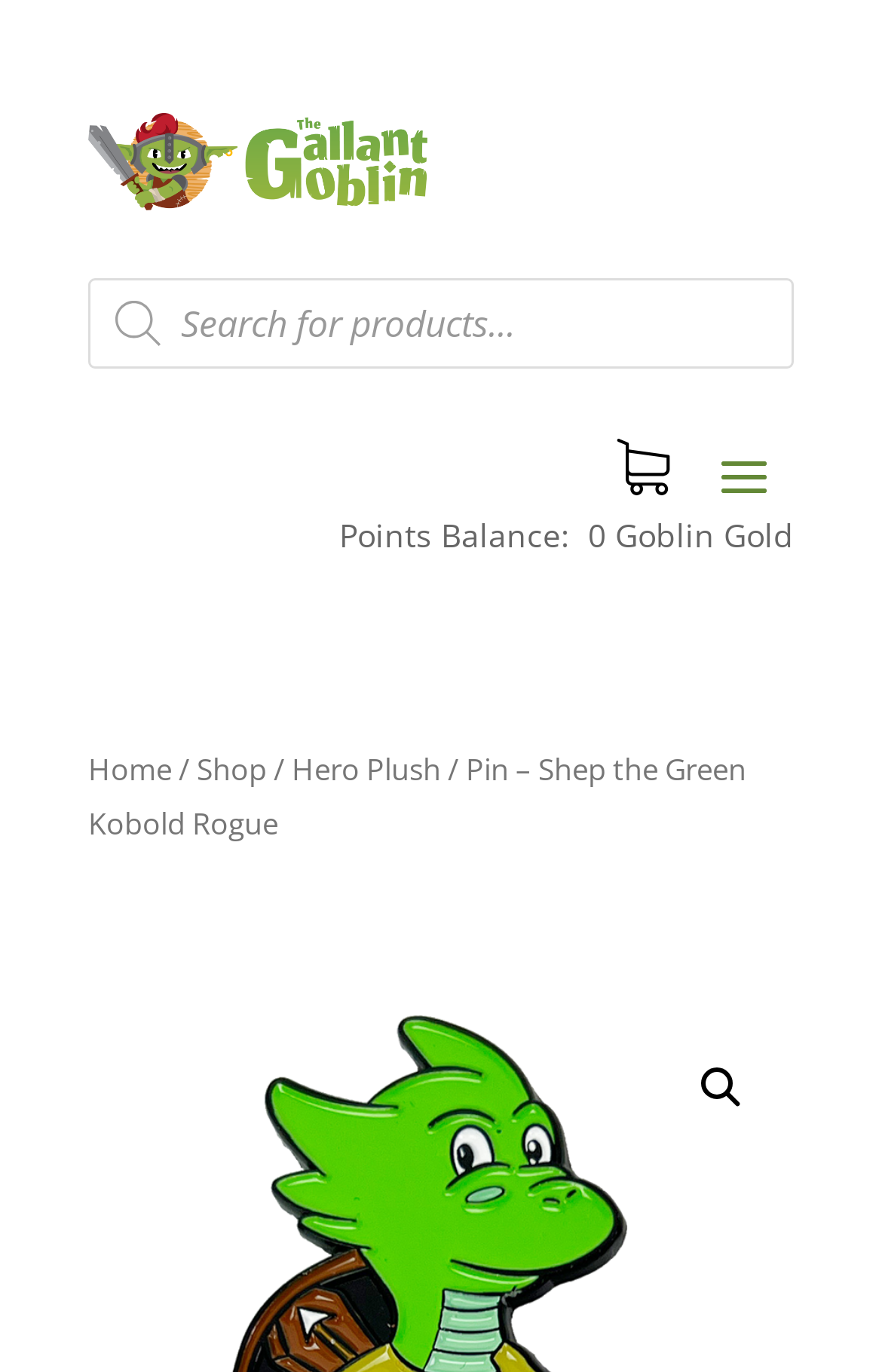Detail the features and information presented on the webpage.

This webpage is about a product, specifically a pin featuring Shep the Green Kobold Rogue, a character from a plush concept art. The page has a prominent image of the pin at the top left, which is 2 inches tall and has two rubber clutches on the back. 

Below the image, there is a search bar with a magnifying glass icon and a label "Products search" on the left side. The search bar takes up most of the width of the page. 

On the top right, there is another image, likely a logo or an icon, and a link next to it. 

In the middle of the page, there is a section displaying the user's points balance, with the label "Points Balance:" followed by the amount in "Goblin Gold". 

Below this section, there is a navigation menu, also known as a breadcrumb, which shows the user's current location in the website. The menu starts with "Home", followed by "Shop", then "Hero Plush", and finally the current page, "Pin – Shep the Green Kobold Rogue". Each item in the menu is a link, and they are separated by forward slashes.